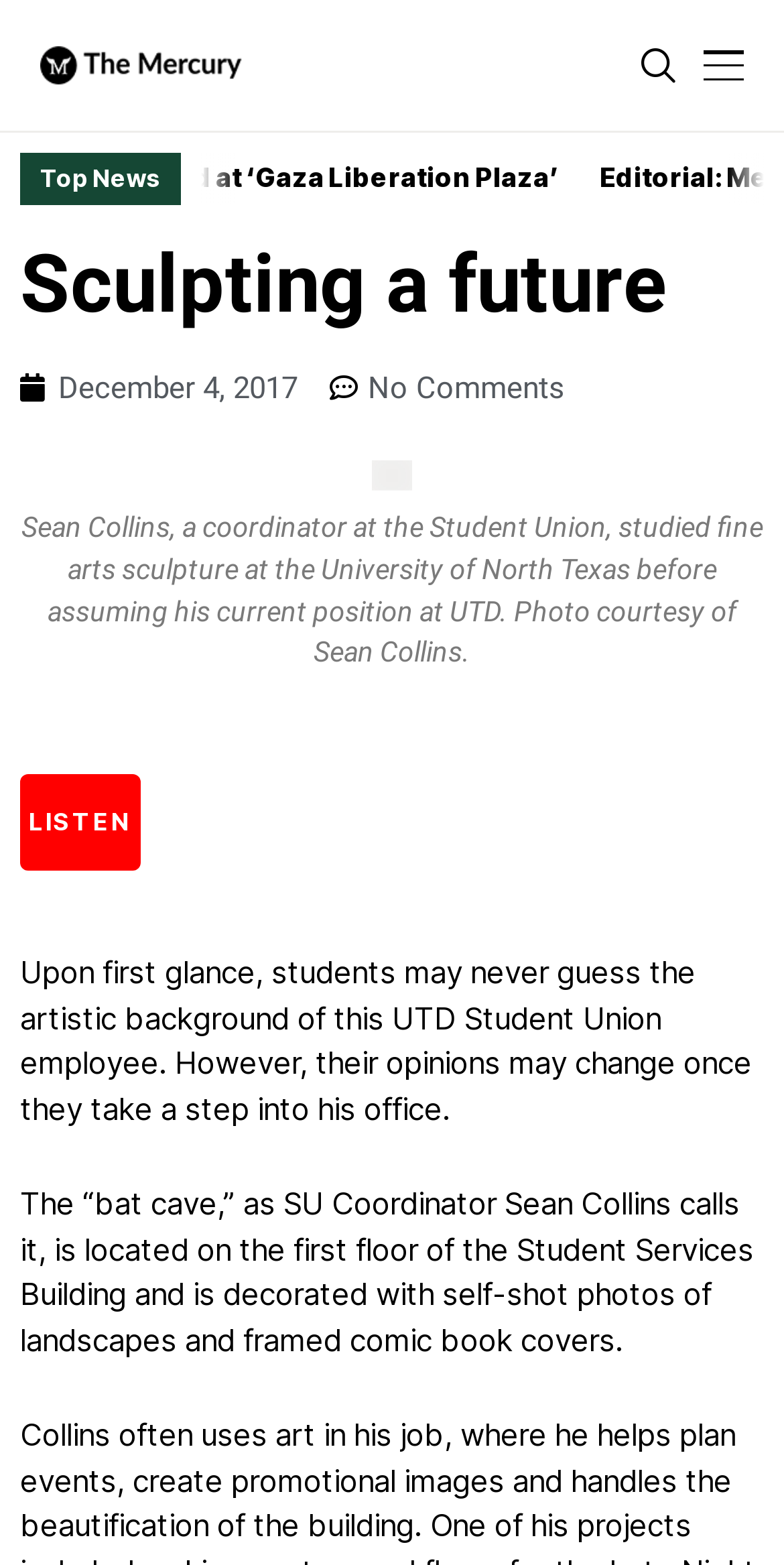Find the bounding box coordinates corresponding to the UI element with the description: "December 4, 2017". The coordinates should be formatted as [left, top, right, bottom], with values as floats between 0 and 1.

[0.026, 0.234, 0.379, 0.263]